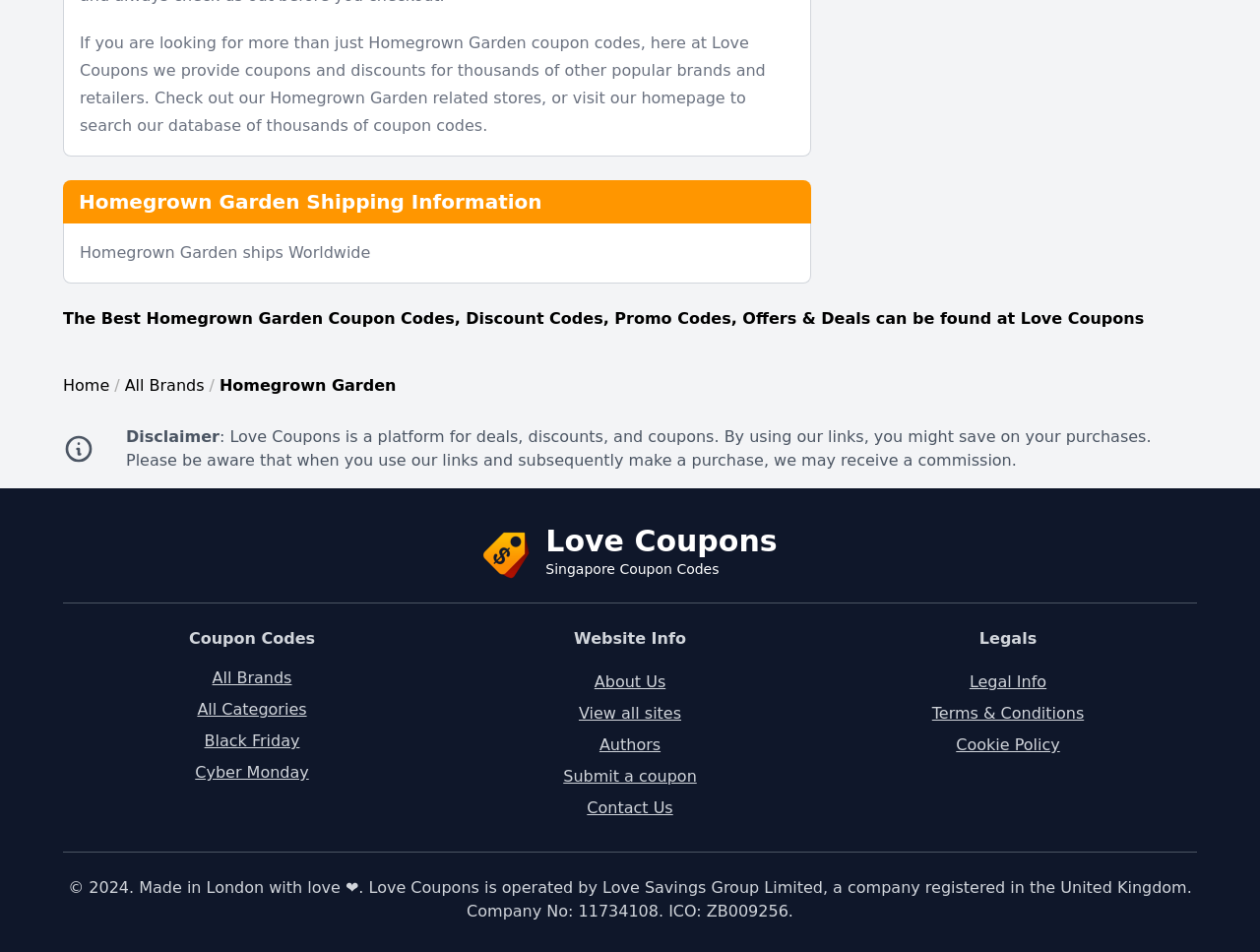Identify the bounding box for the UI element that is described as follows: "Cookie Policy".

[0.759, 0.773, 0.841, 0.792]